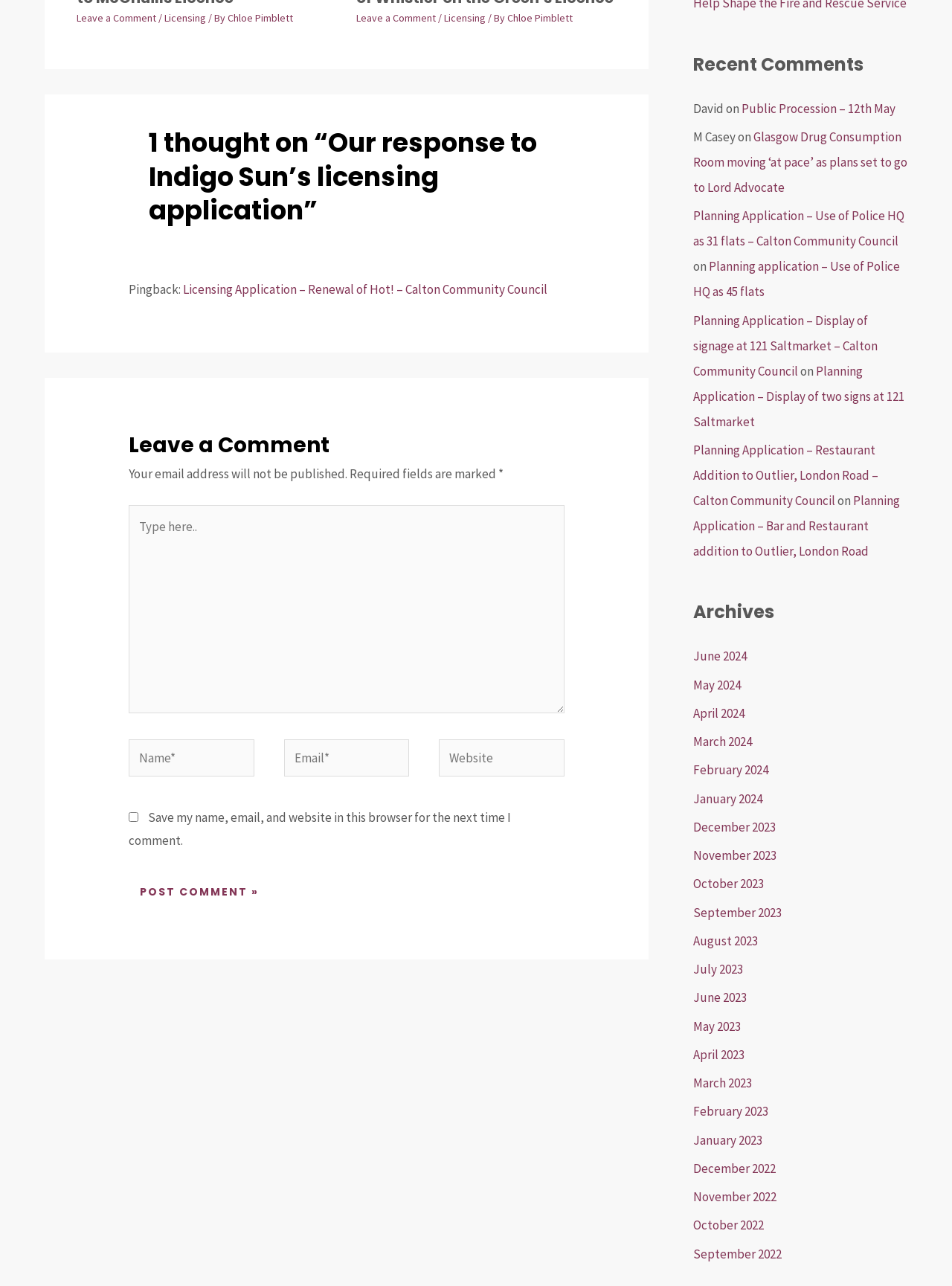Who is the author of the article?
Provide an in-depth and detailed answer to the question.

I found the author's name by looking at the link elements with the text 'Chloe Pimblett' which are located near the top of the page.